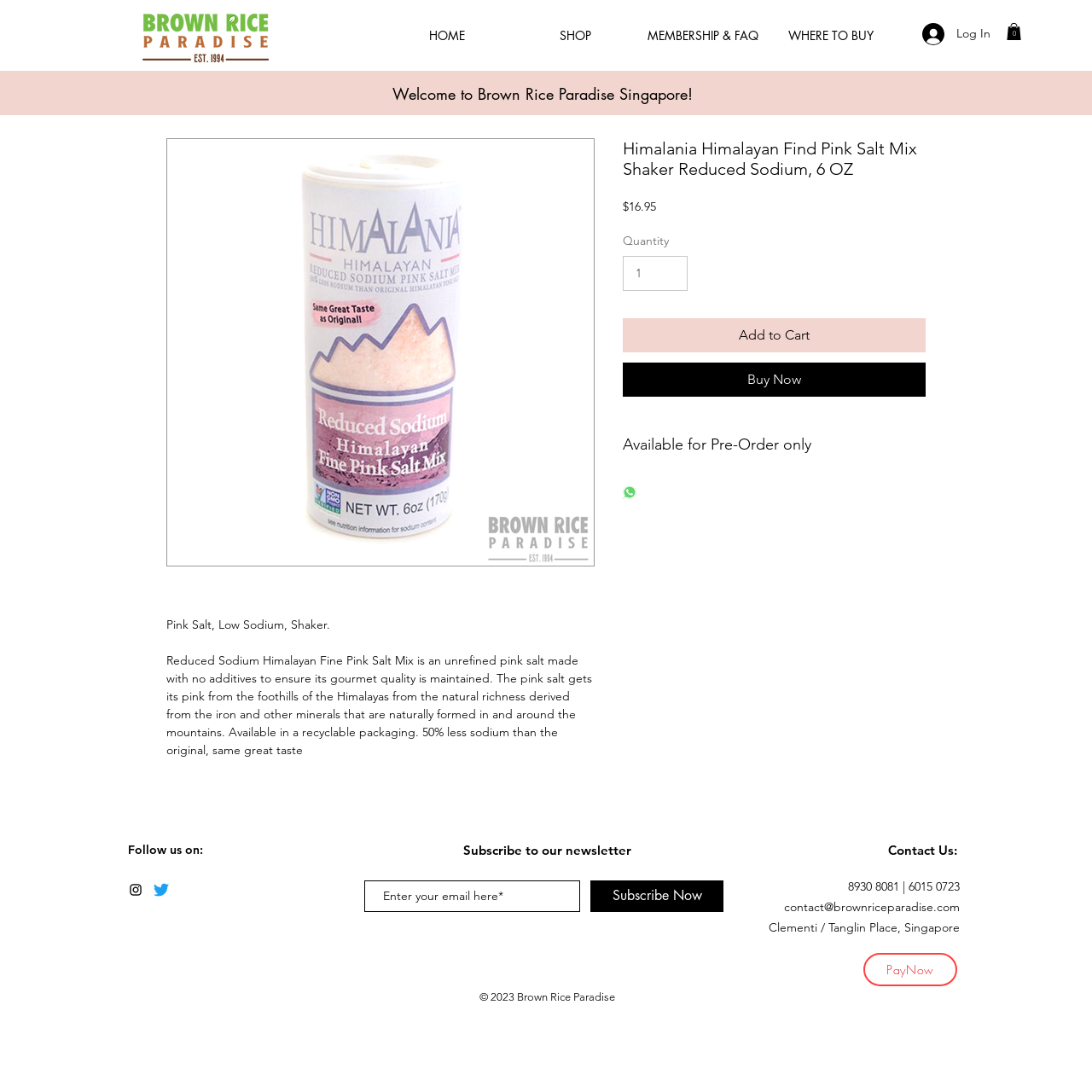What is the price of the Himalania Himalayan Find Pink Salt Mix Shaker?
Using the image as a reference, answer with just one word or a short phrase.

$16.95